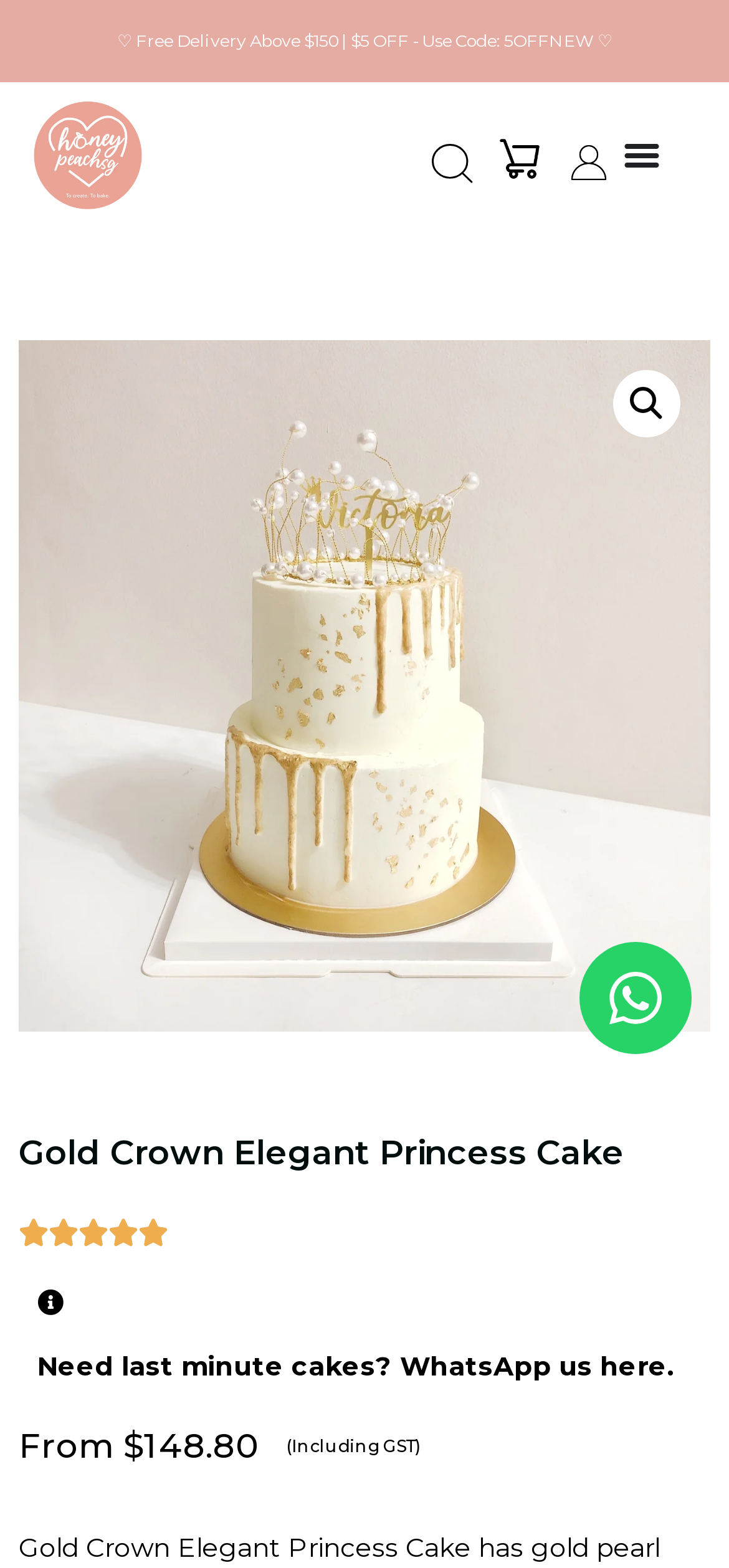Locate the coordinates of the bounding box for the clickable region that fulfills this instruction: "View Slideshow".

None